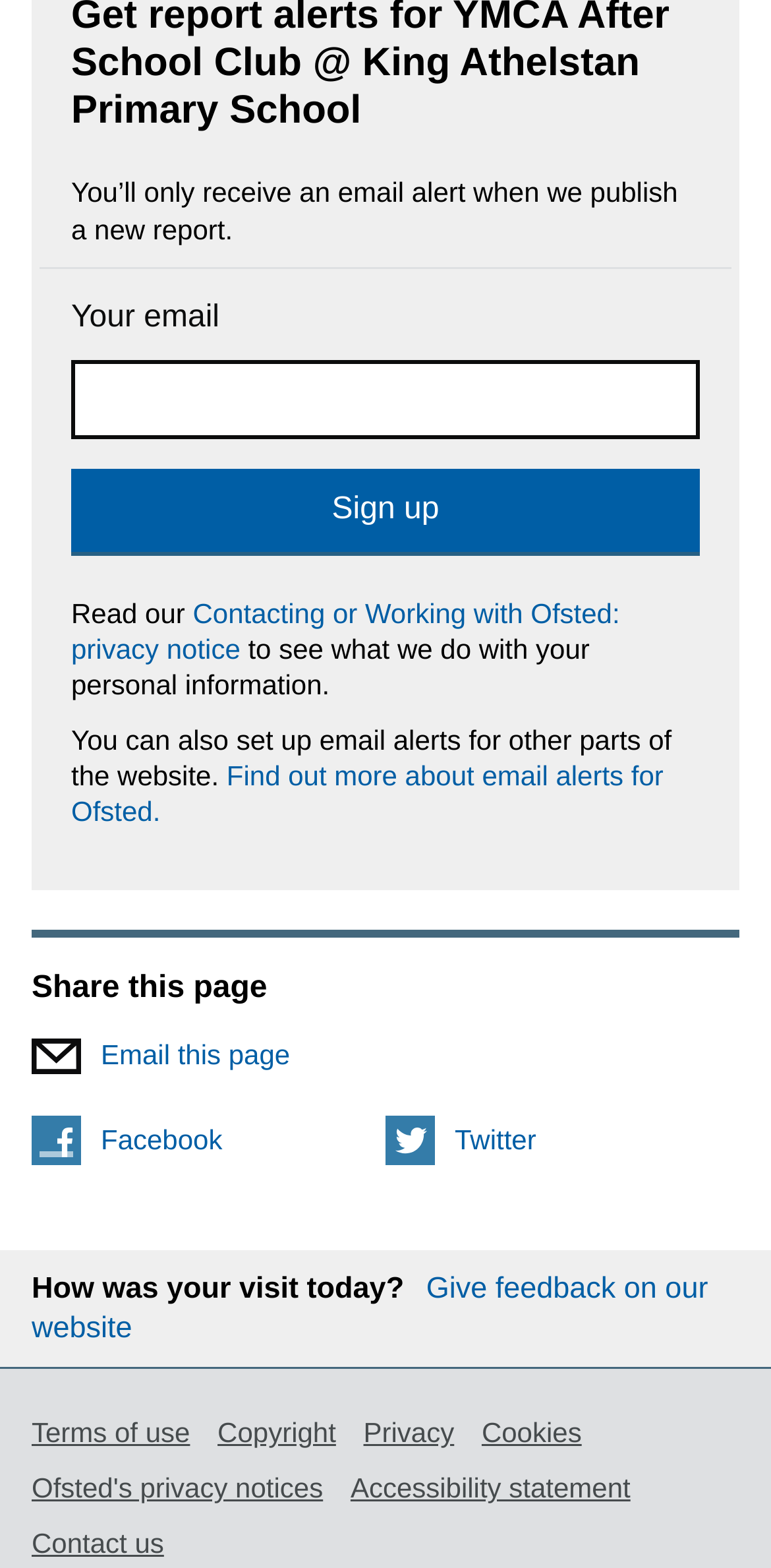Find the bounding box coordinates of the clickable area that will achieve the following instruction: "Find out more about email alerts".

[0.092, 0.485, 0.861, 0.528]